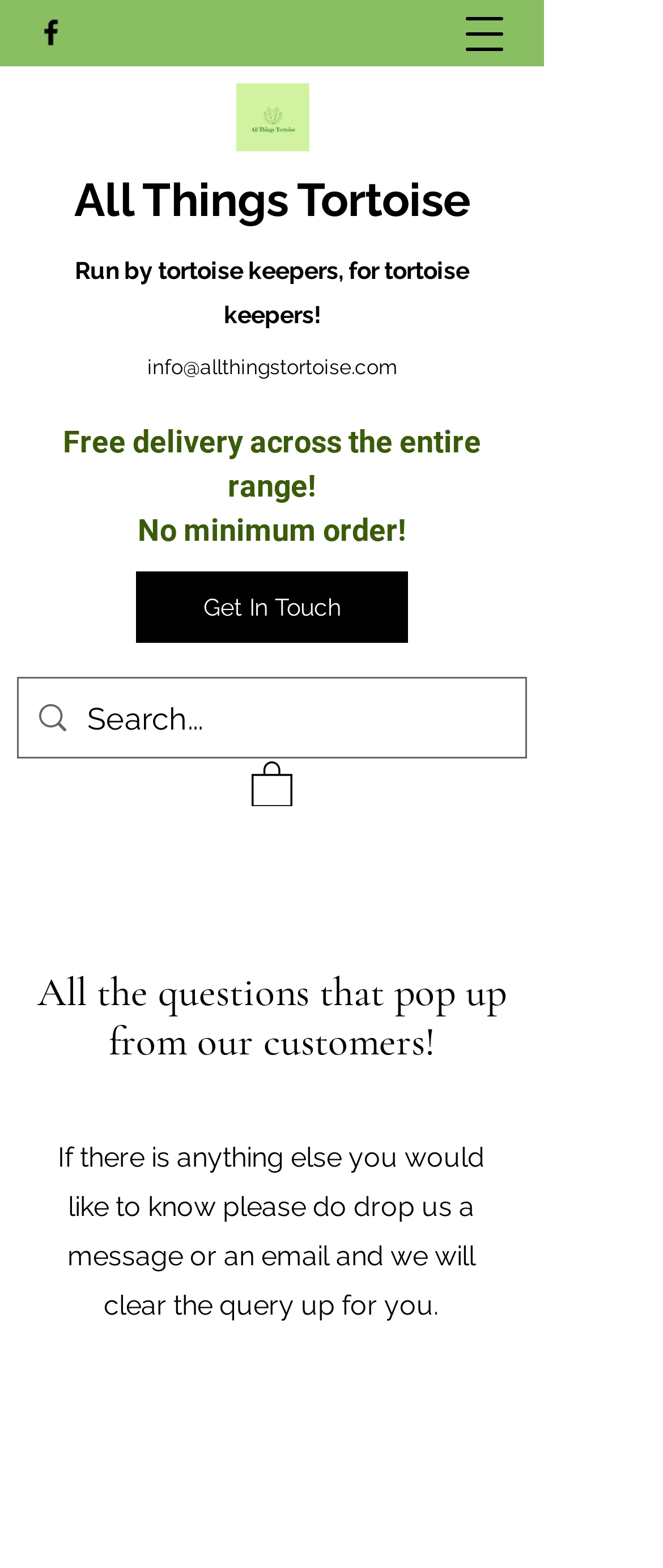Given the element description, predict the bounding box coordinates in the format (top-left x, top-left y, bottom-right x, bottom-right y), using floating point numbers between 0 and 1: aria-label="Facebook"

[0.051, 0.01, 0.103, 0.031]